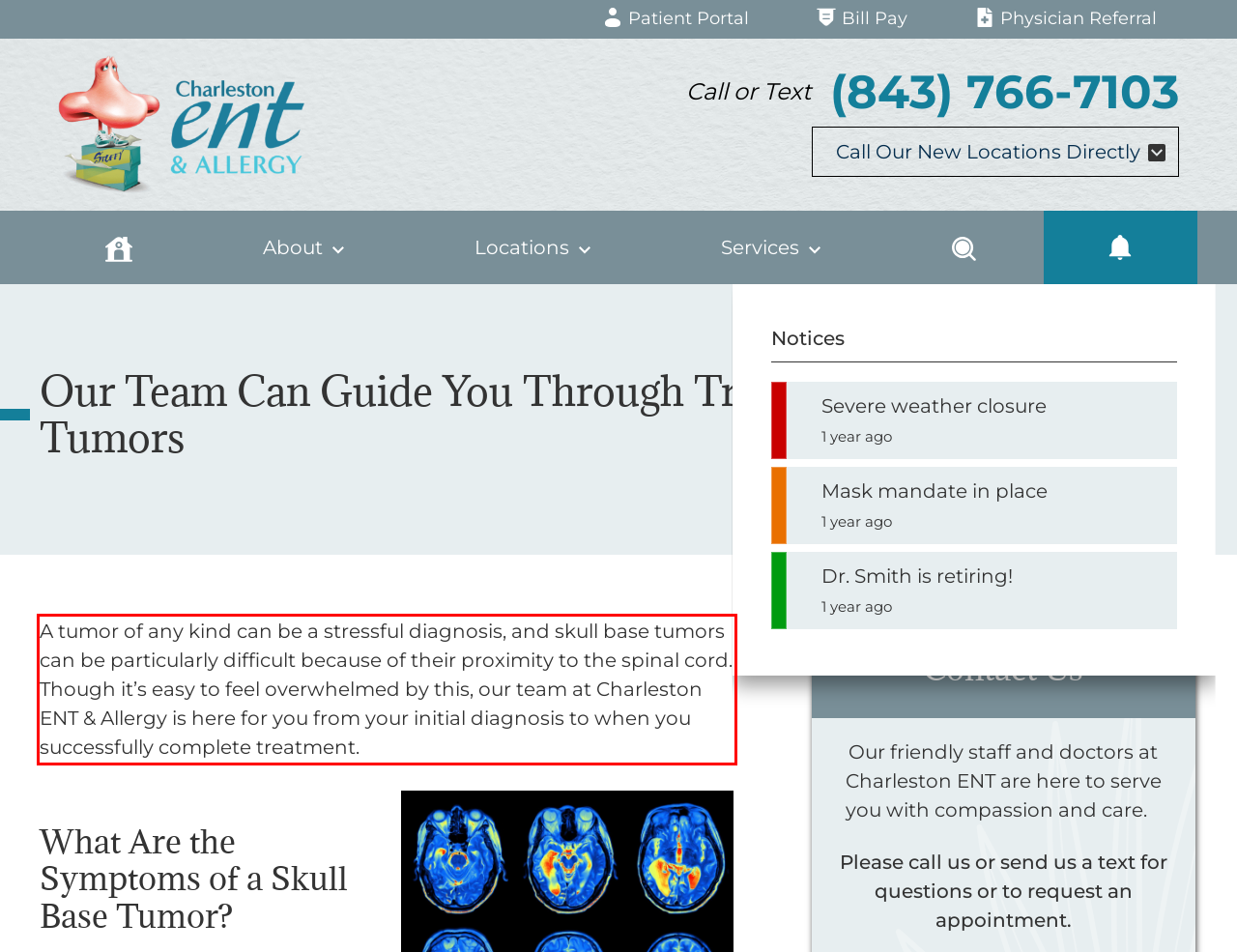You are given a screenshot showing a webpage with a red bounding box. Perform OCR to capture the text within the red bounding box.

A tumor of any kind can be a stressful diagnosis, and skull base tumors can be particularly difficult because of their proximity to the spinal cord. Though it’s easy to feel overwhelmed by this, our team at Charleston ENT & Allergy is here for you from your initial diagnosis to when you successfully complete treatment.